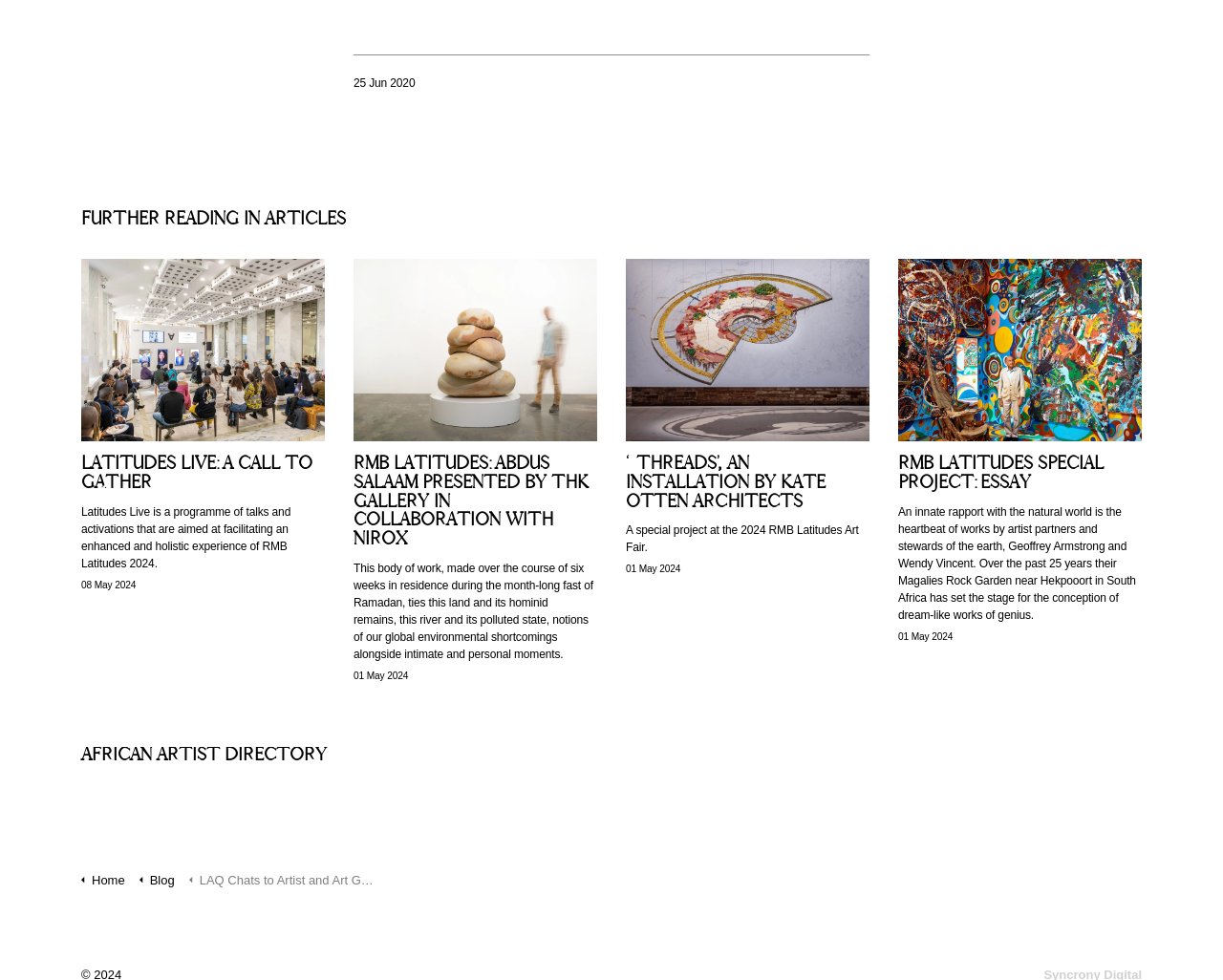Identify the coordinates of the bounding box for the element that must be clicked to accomplish the instruction: "Go to 'Home'".

[0.066, 0.884, 0.102, 0.913]